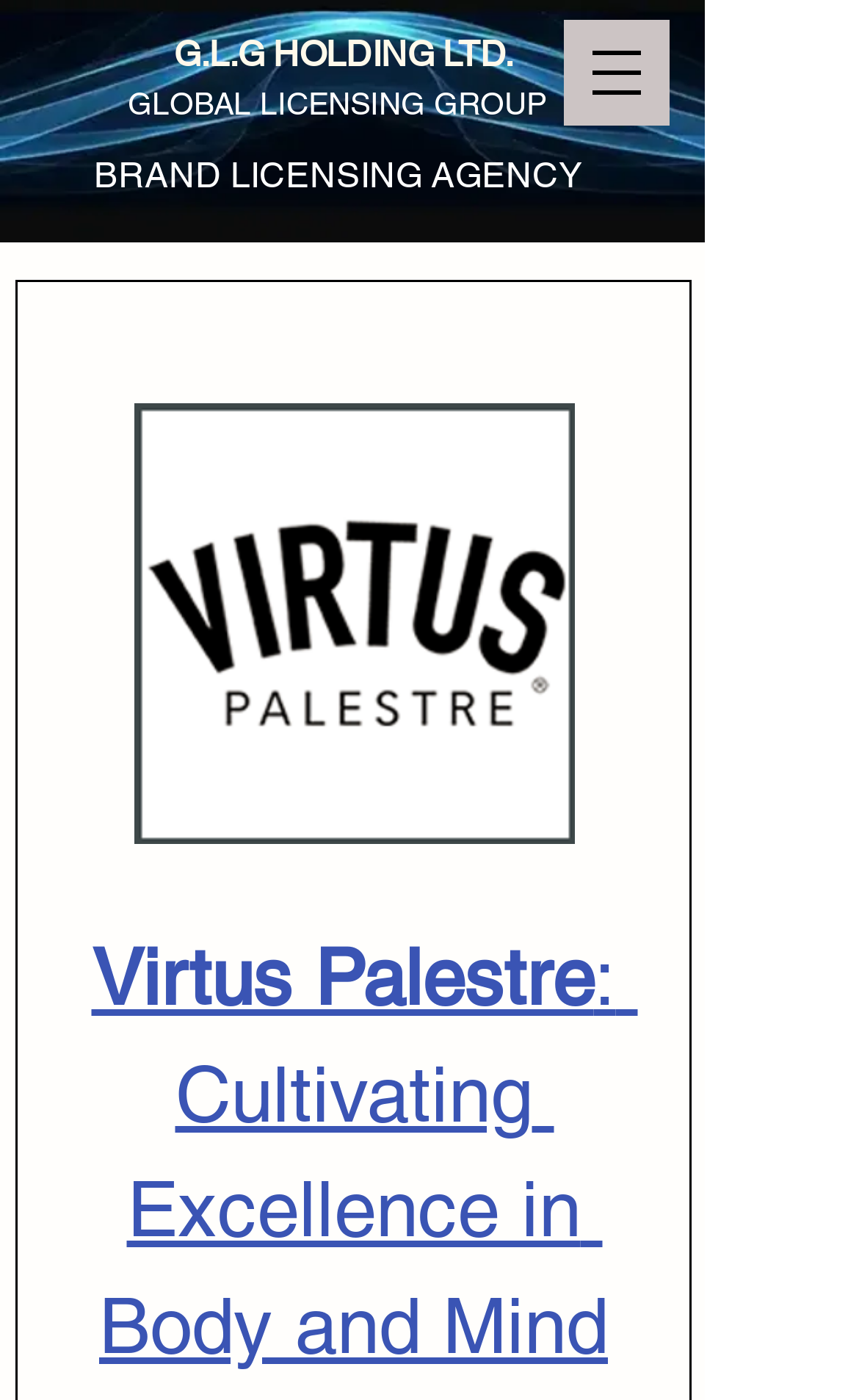Describe the webpage in detail, including text, images, and layout.

The webpage is about Virtus Palestre brand licensing, with a focus on the brand's availability for licensing. At the top-left corner, there is a link with no text. Below it, there are three lines of text: "G.L.G HOLDING LTD.", "GLOBAL LICENSING GROUP", and "BRAND LICENSING AGENCY", which are likely the company's name and description.

To the right of these lines of text, there is a button to open a navigation menu. Above the button, there is a logo of Virtus Palestre brand, which takes up a significant portion of the page. The logo is accompanied by a heading that reads "Virtus Palestre: Cultivating Excellence in Body and Mind", which is located at the bottom-center of the page.

The overall content of the page is concise and to the point, with a clear emphasis on the brand's licensing opportunities.